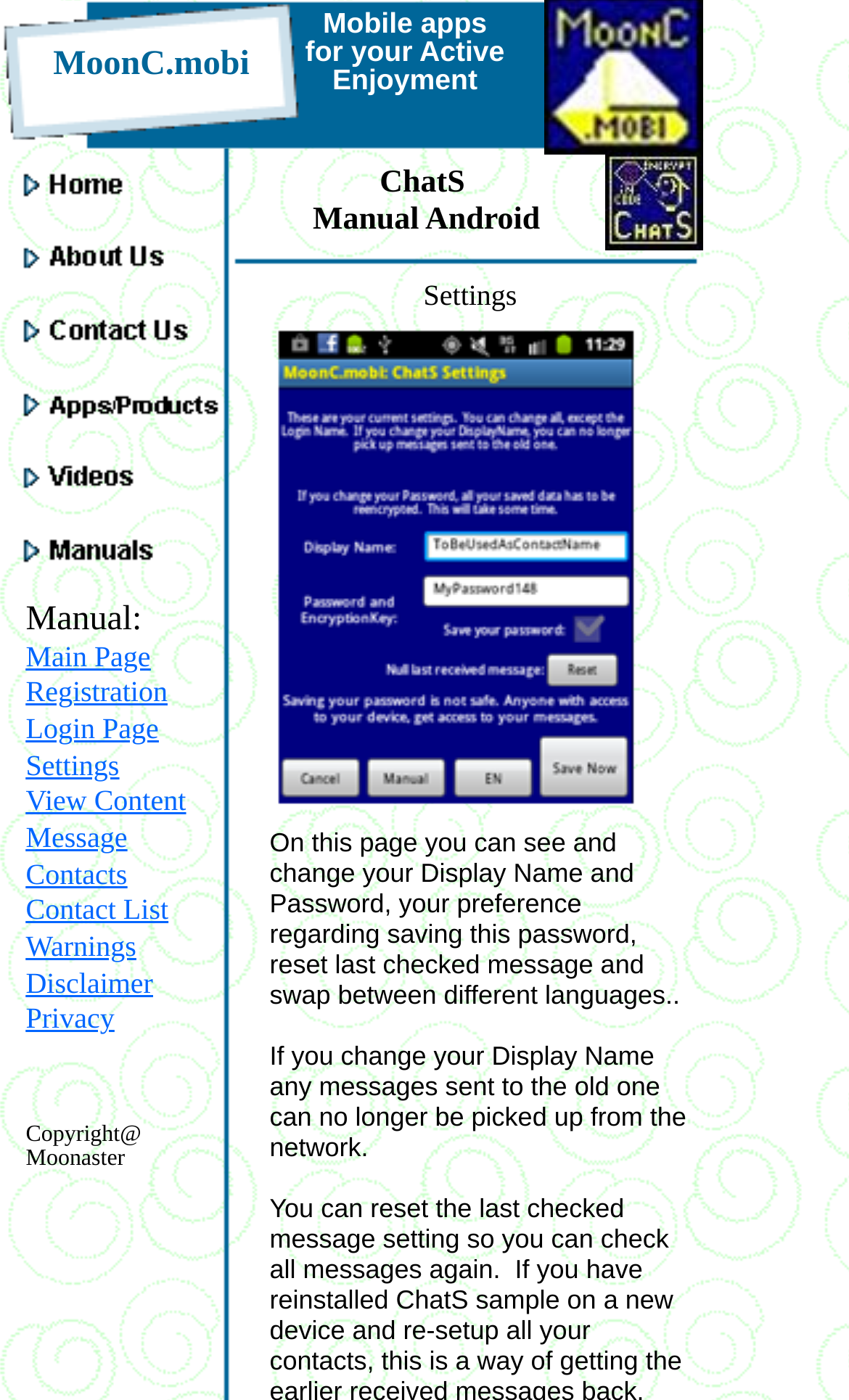Please identify the bounding box coordinates of the element on the webpage that should be clicked to follow this instruction: "Go to the Registration page". The bounding box coordinates should be given as four float numbers between 0 and 1, formatted as [left, top, right, bottom].

[0.03, 0.483, 0.197, 0.506]